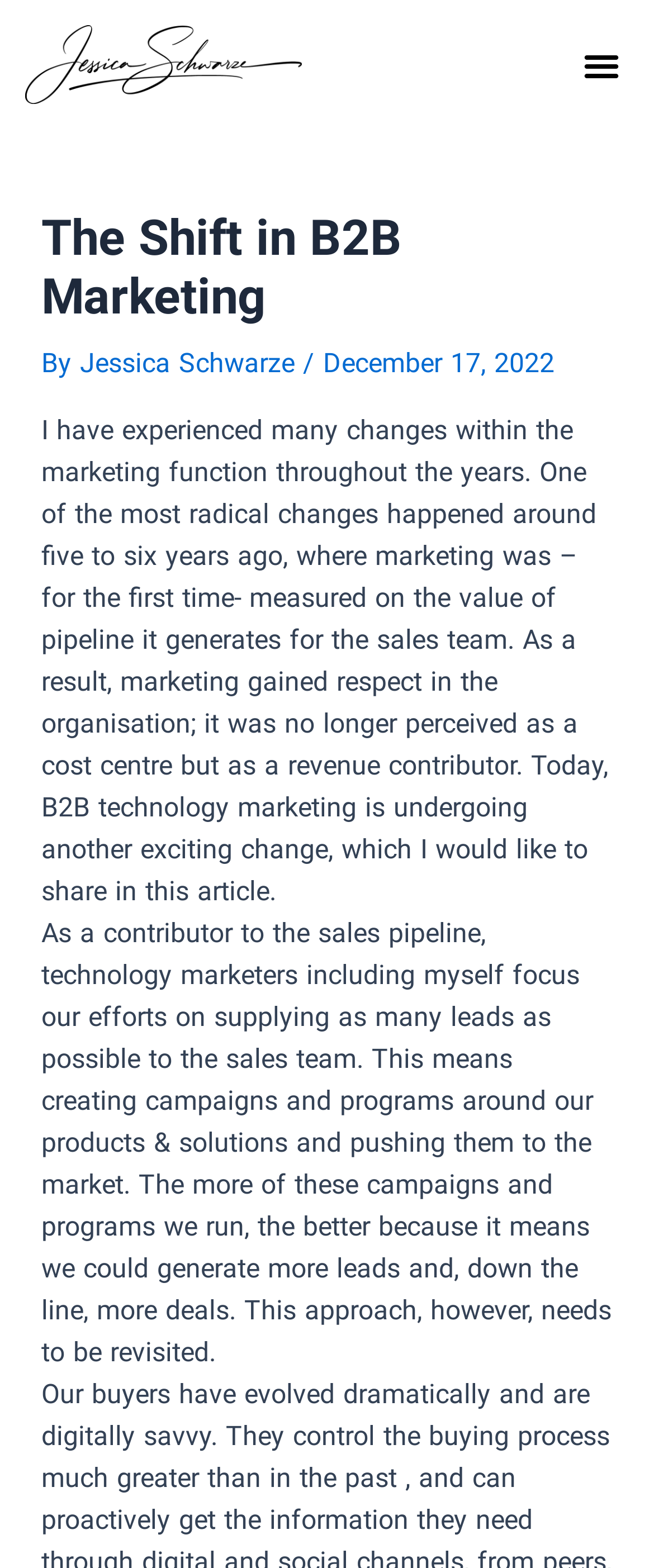Analyze the image and deliver a detailed answer to the question: When was the article published?

The publication date of the article can be found in the header section of the webpage, next to the author's name, which is December 17, 2022.